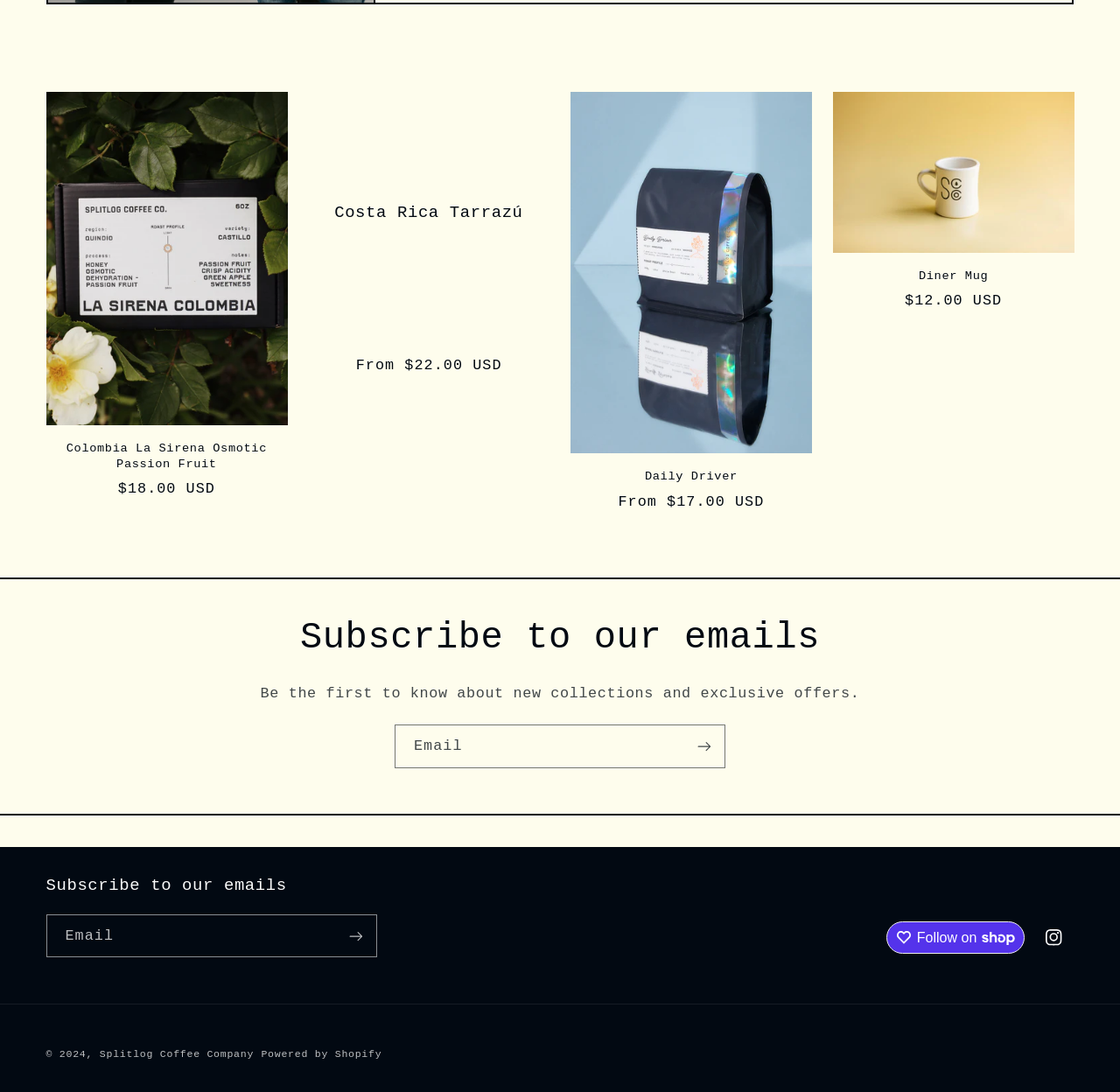Determine the bounding box coordinates for the area that should be clicked to carry out the following instruction: "Subscribe to emails".

[0.611, 0.664, 0.647, 0.703]